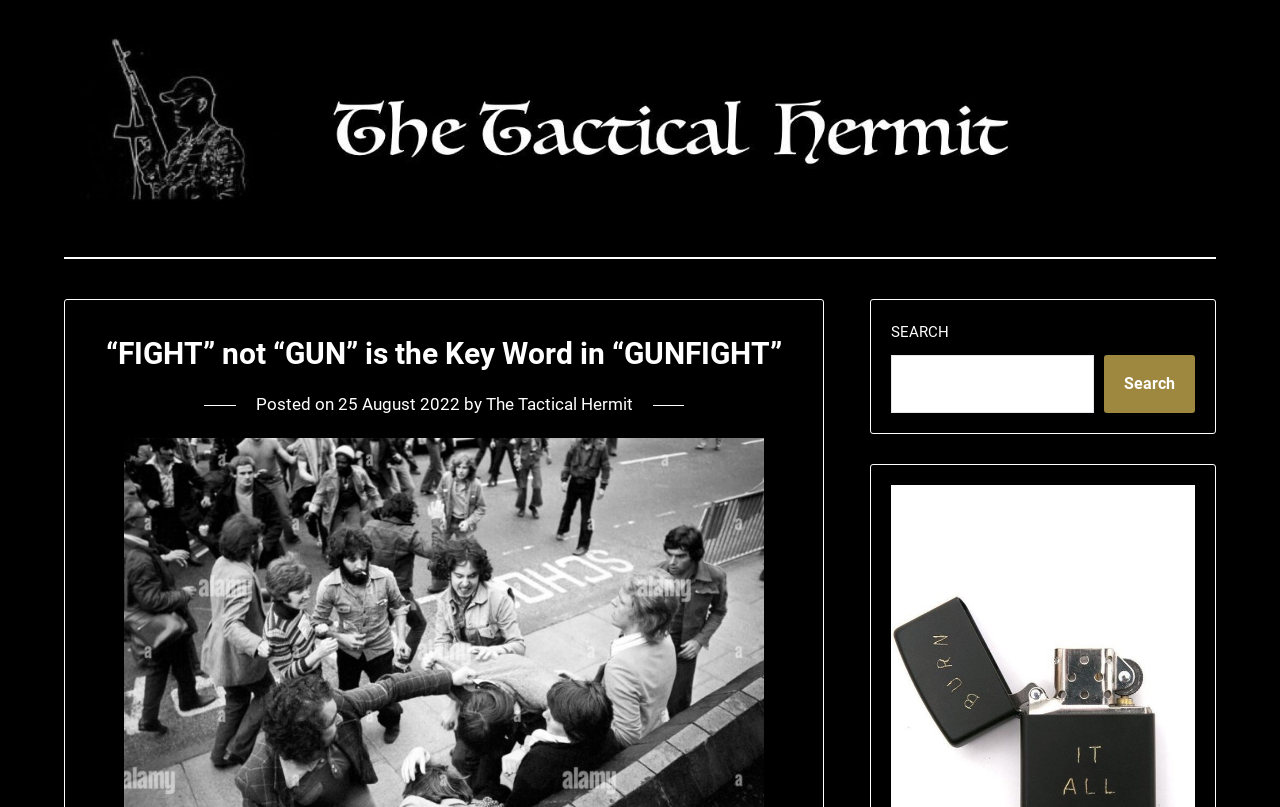Who is the author of the latest article?
Could you please answer the question thoroughly and with as much detail as possible?

I found the author of the latest article by looking at the header section of the webpage, where it says 'by' followed by the author's name 'The Tactical Hermit'.